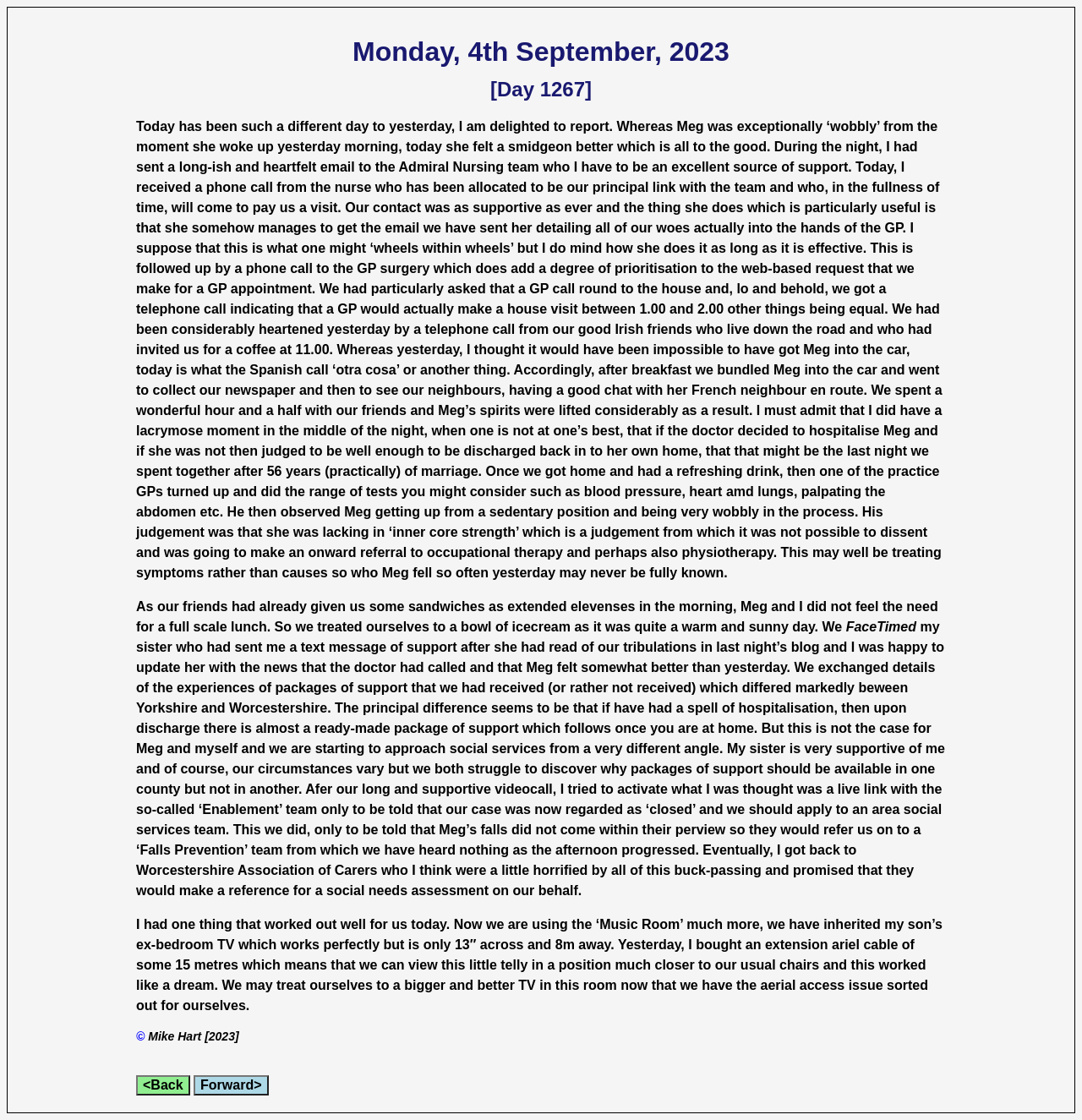With reference to the image, please provide a detailed answer to the following question: What is the date mentioned in the heading?

The heading at the top of the webpage mentions the date 'Monday, 4th September, 2023', which indicates that the content of the webpage is related to this specific date.